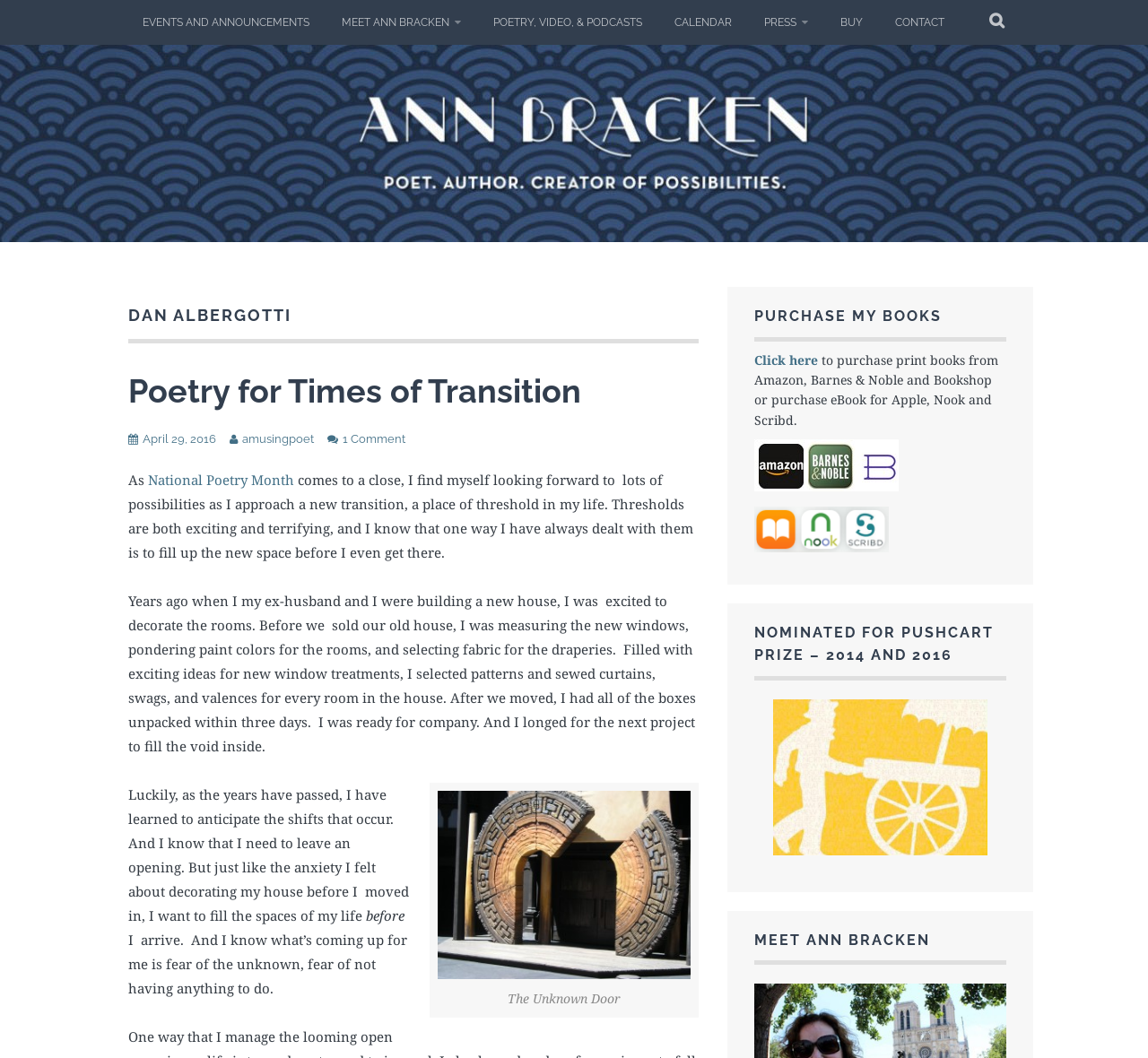Determine the bounding box coordinates for the clickable element required to fulfill the instruction: "Purchase print books from Amazon". Provide the coordinates as four float numbers between 0 and 1, i.e., [left, top, right, bottom].

[0.657, 0.332, 0.712, 0.348]